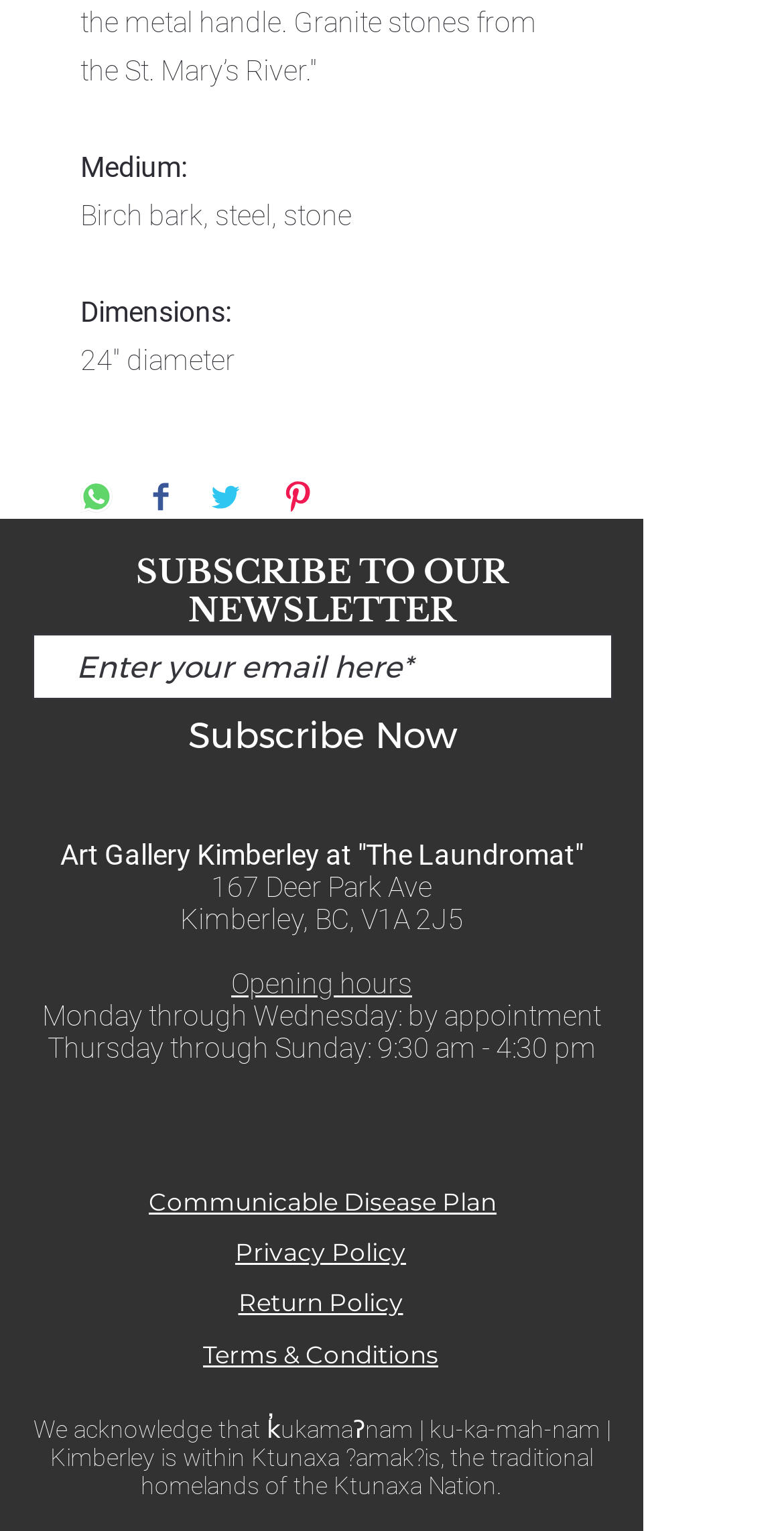Indicate the bounding box coordinates of the element that needs to be clicked to satisfy the following instruction: "Visit Facebook". The coordinates should be four float numbers between 0 and 1, i.e., [left, top, right, bottom].

[0.303, 0.718, 0.392, 0.764]